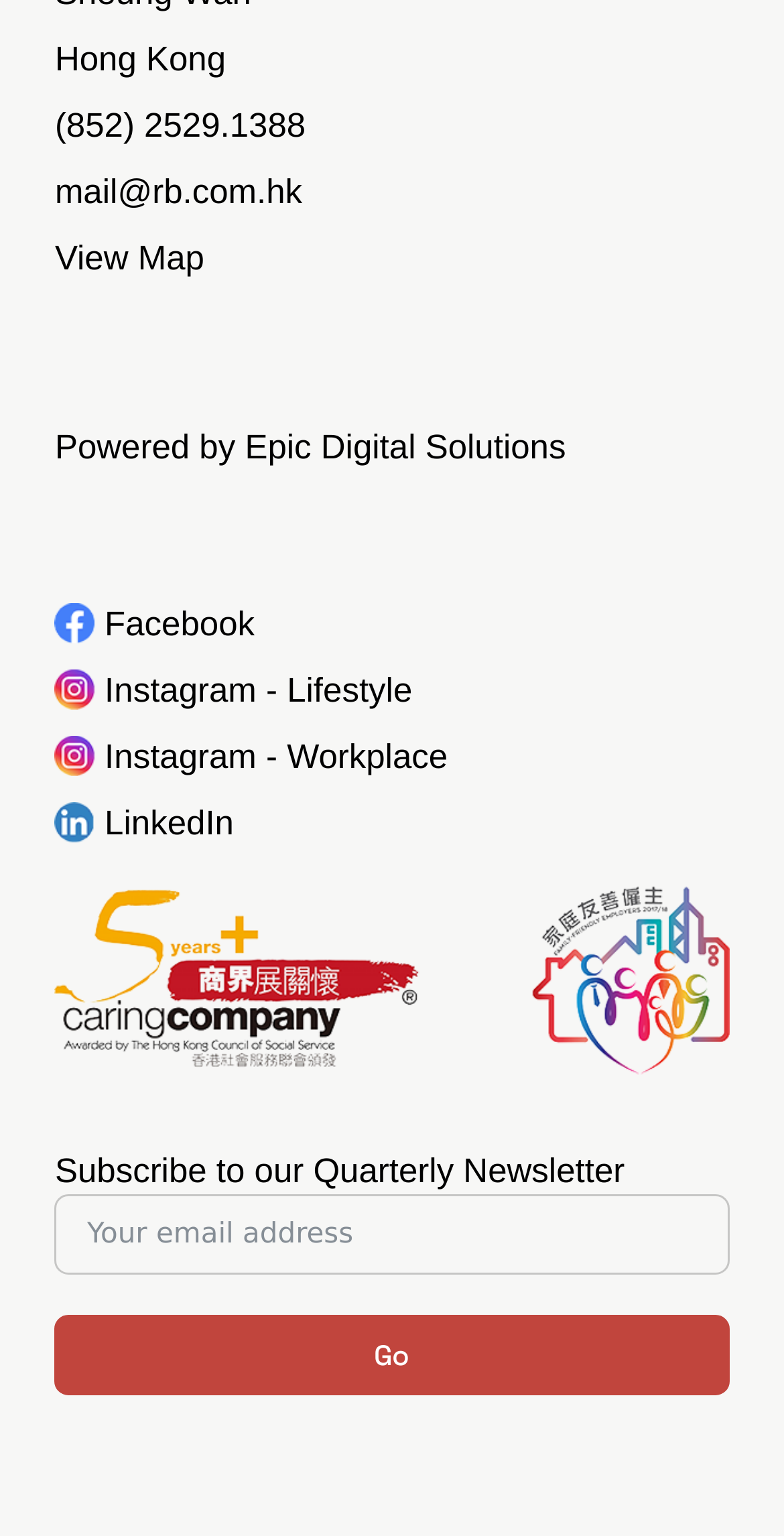What social media platforms does the company have?
Look at the image and respond with a one-word or short phrase answer.

Facebook, Instagram, LinkedIn